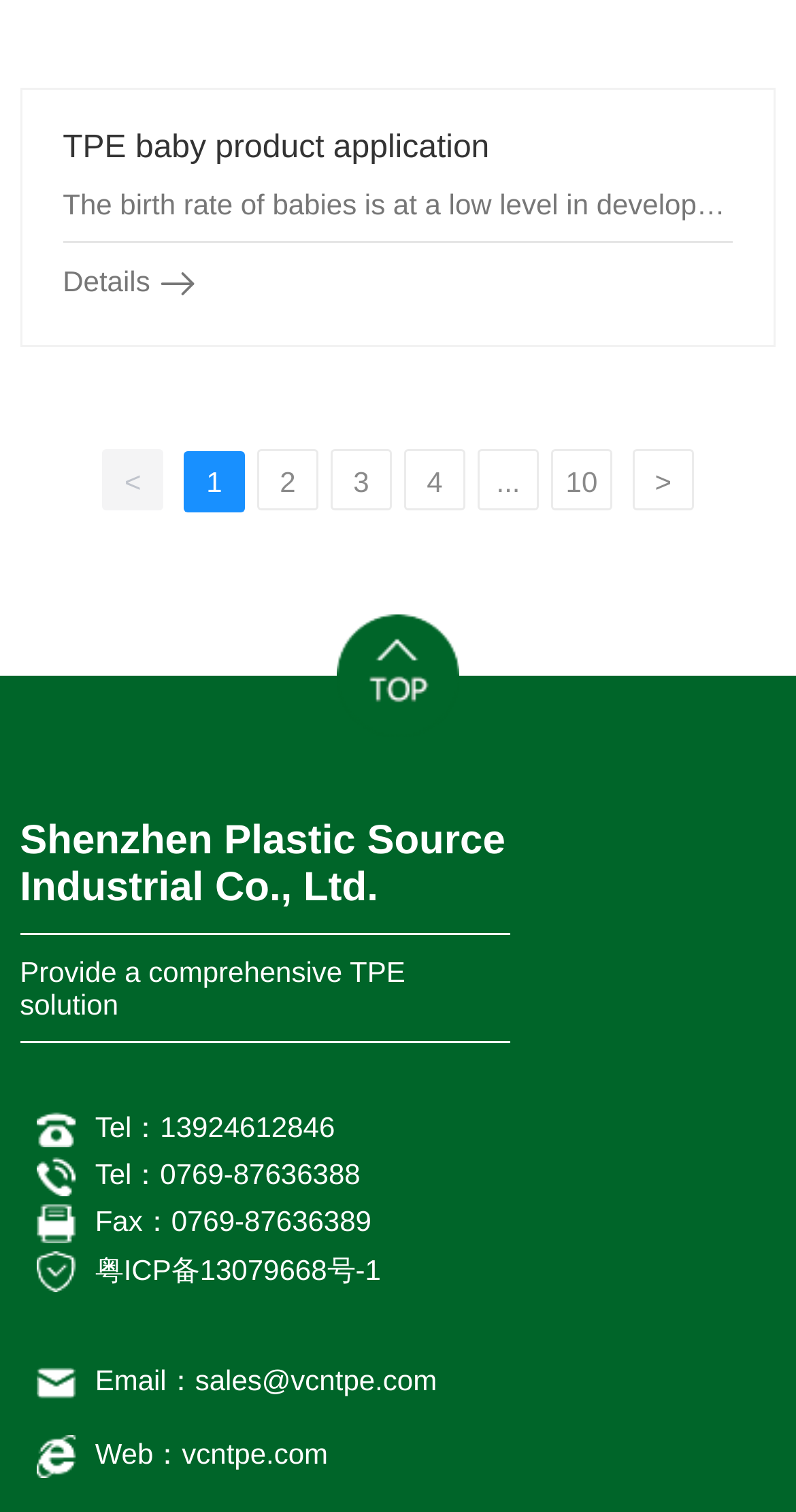What is the purpose of the company?
We need a detailed and meticulous answer to the question.

The purpose of the company can be found in the static text element with bounding box coordinates [0.025, 0.632, 0.509, 0.675], which is 'Provide a comprehensive TPE solution'.